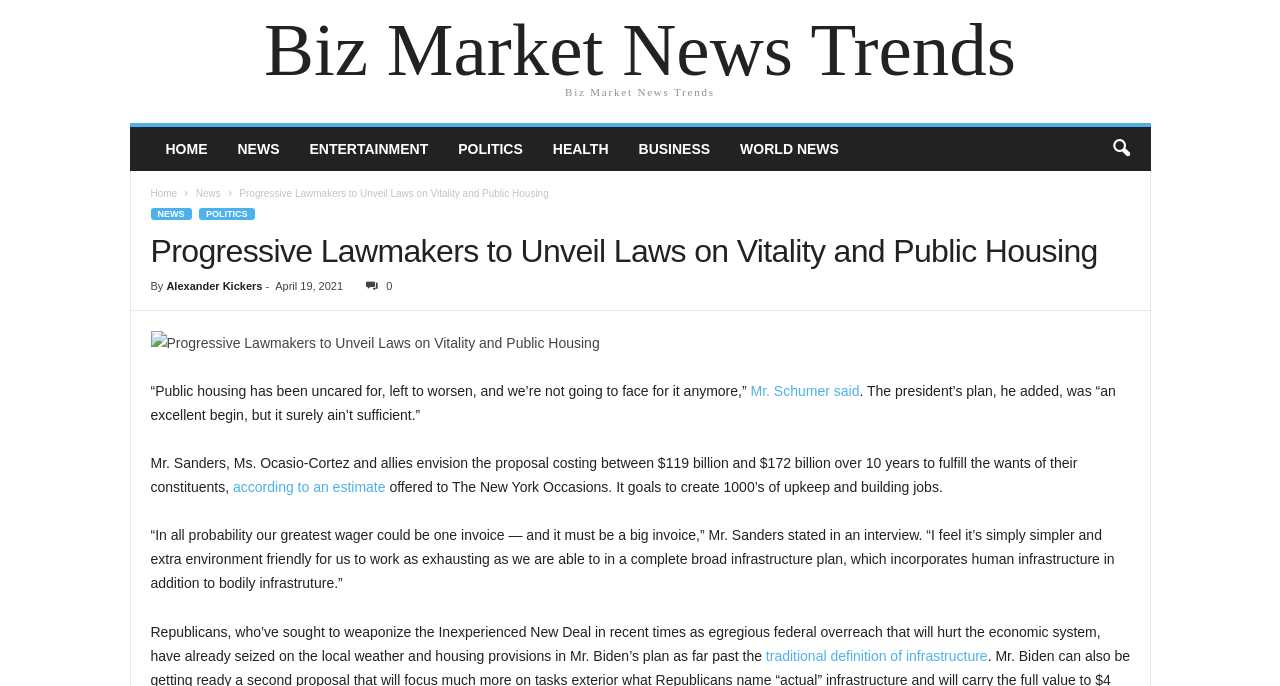Please identify the coordinates of the bounding box for the clickable region that will accomplish this instruction: "Click on the share button".

[0.858, 0.185, 0.893, 0.249]